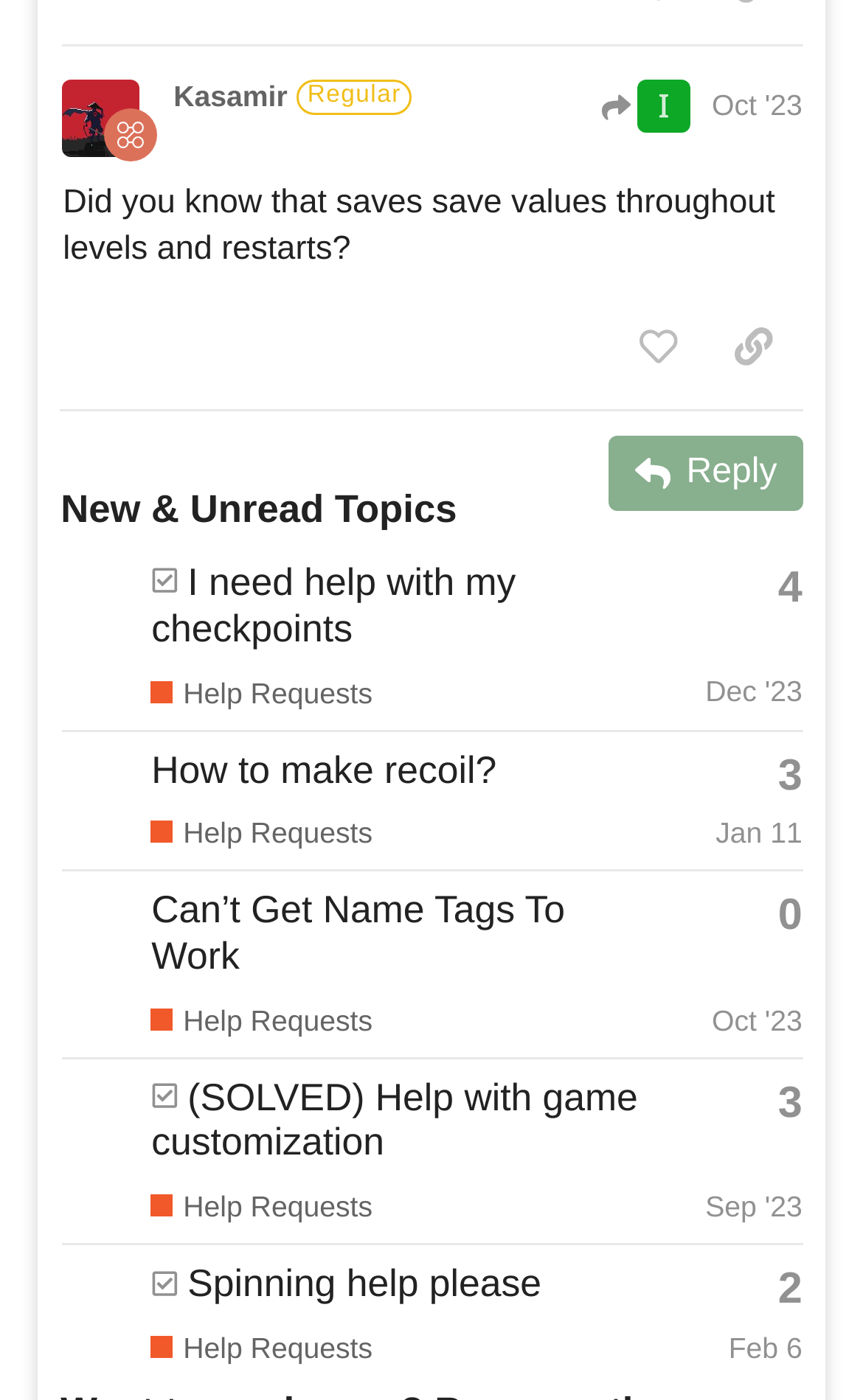Using the image as a reference, answer the following question in as much detail as possible:
How many replies does the topic 'I need help with my checkpoints' have?

The number of replies to the topic 'I need help with my checkpoints' can be determined by looking at the generic text 'This topic has 4 replies' which is associated with the topic.